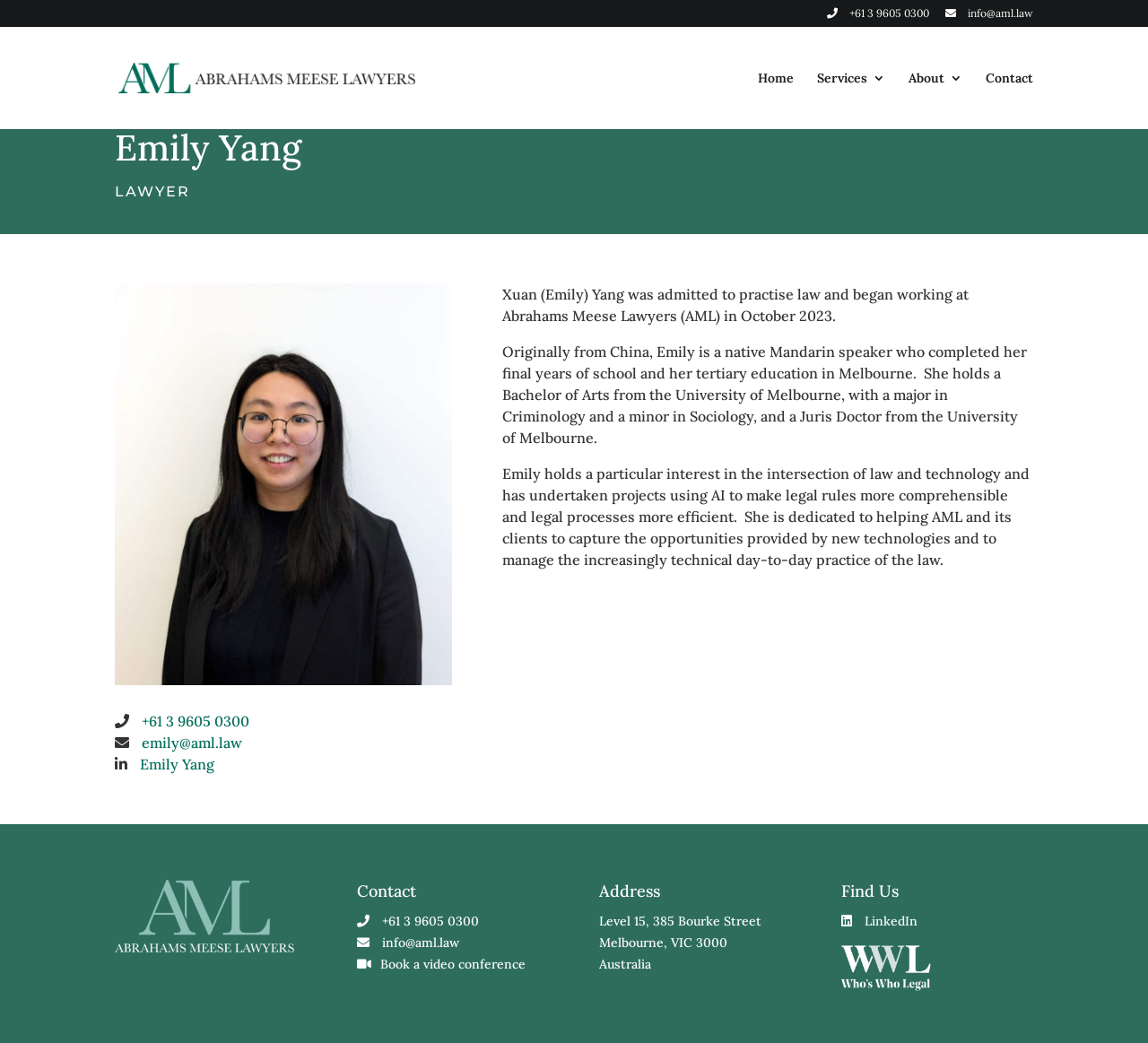Provide the bounding box coordinates of the HTML element described by the text: "Salt and Your Blood Pressure".

None